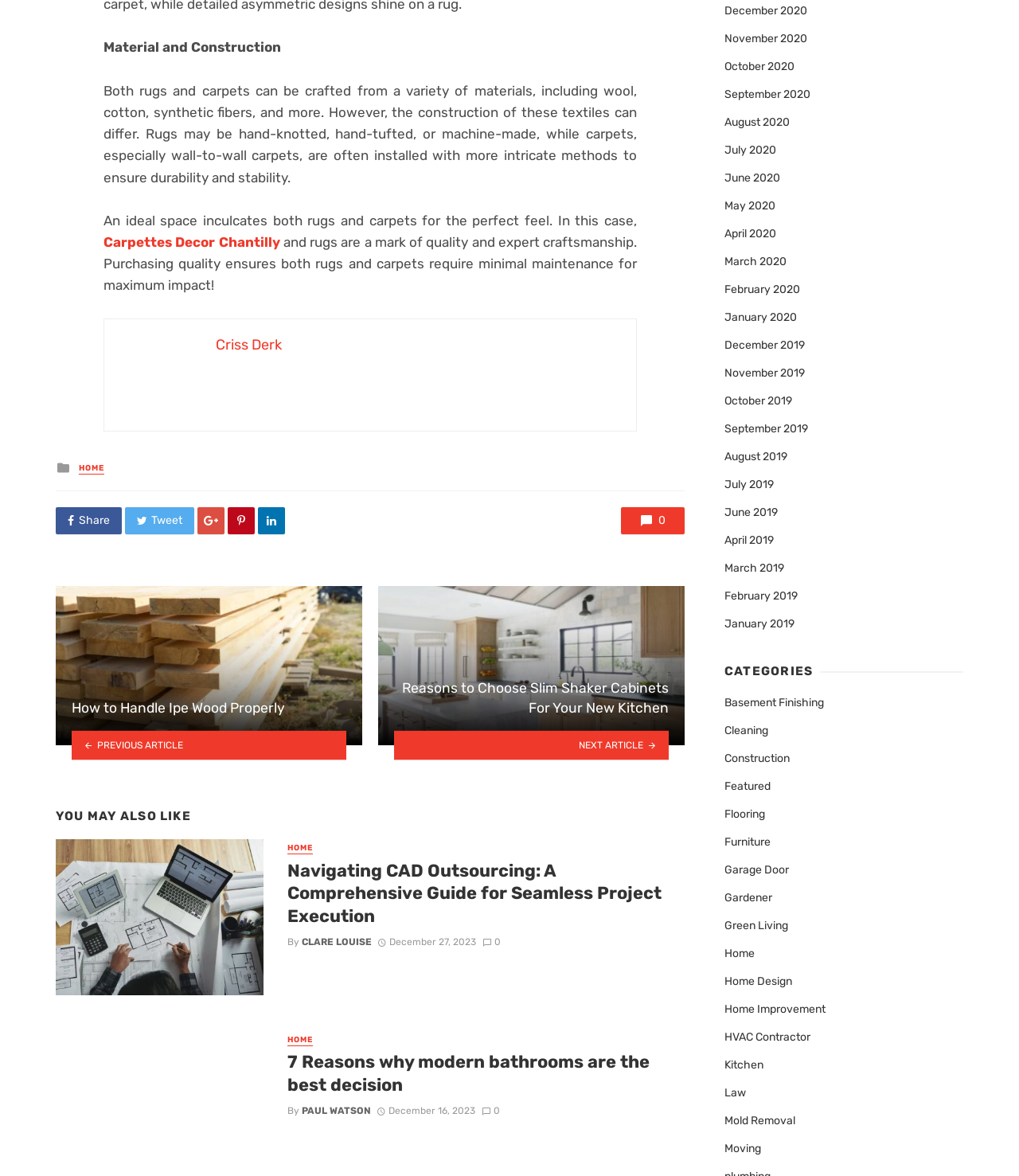Please give a succinct answer to the question in one word or phrase:
How many categories are listed on the webpage?

15